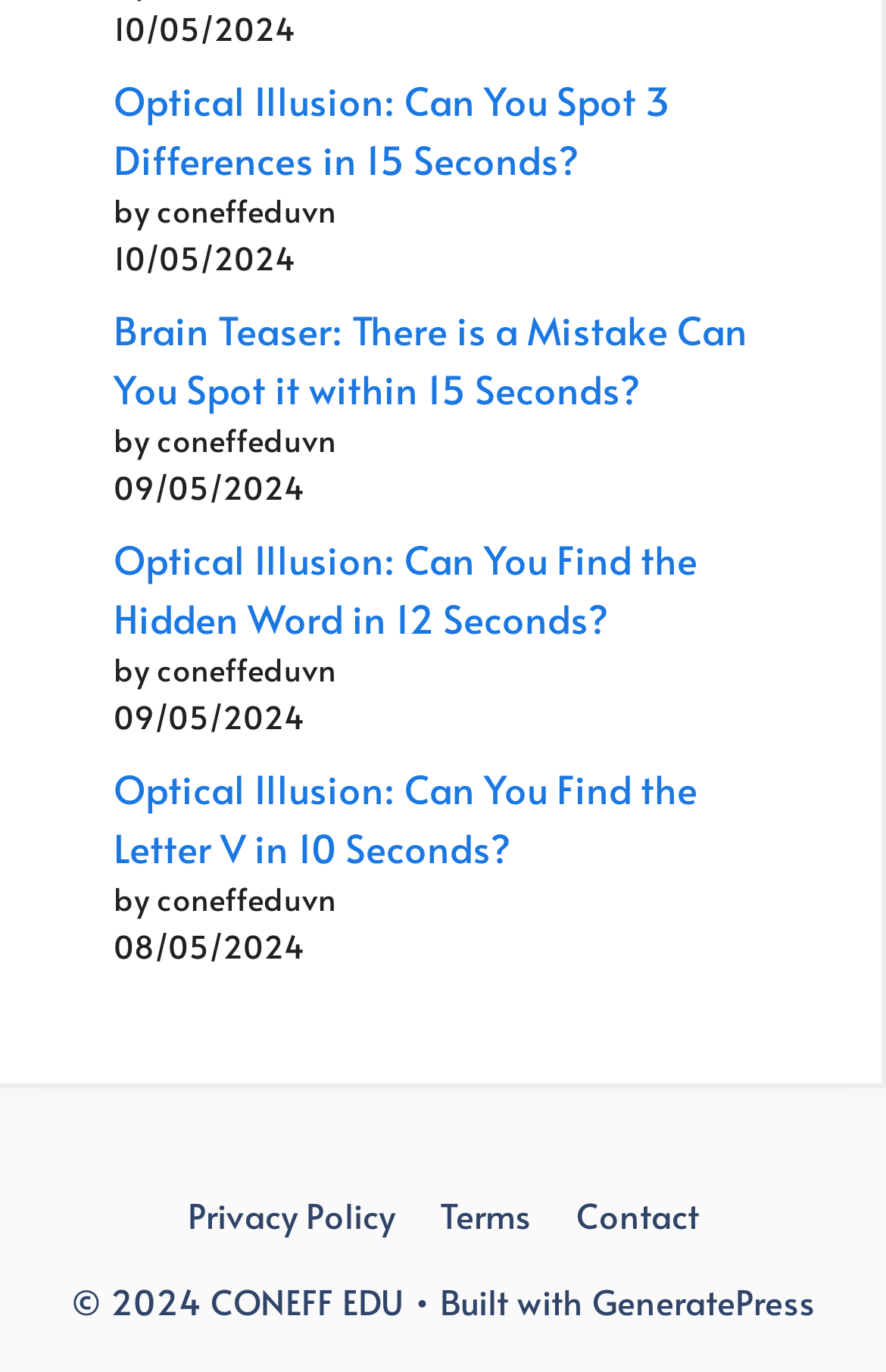Determine the bounding box coordinates of the clickable region to execute the instruction: "Read the Privacy Policy". The coordinates should be four float numbers between 0 and 1, denoted as [left, top, right, bottom].

[0.212, 0.868, 0.445, 0.903]